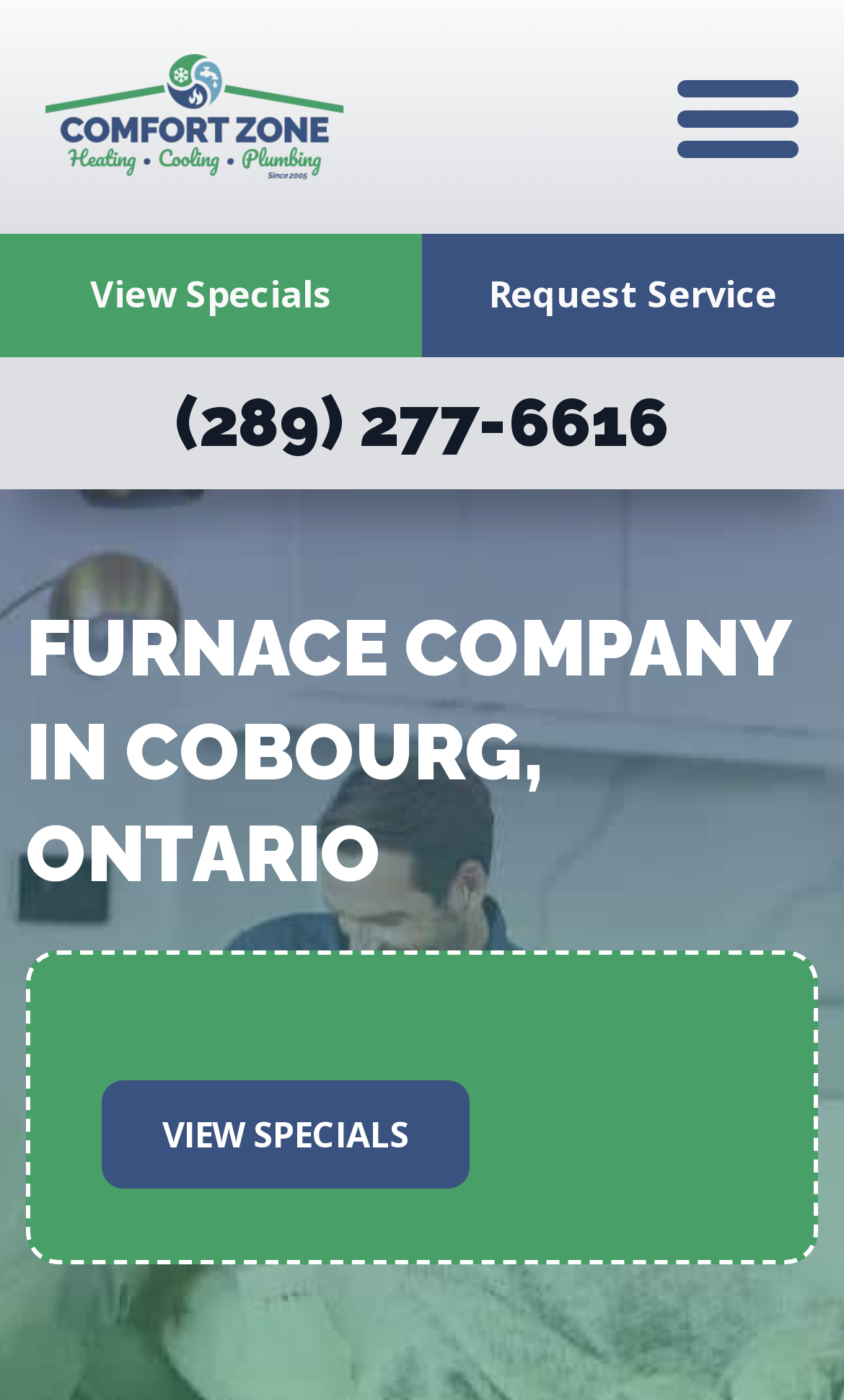Please provide a detailed answer to the question below by examining the image:
What is the company name?

I found the company name by looking at the image element with the text 'Comfort Zone Heating & Air Conditioning logo' which is located at the top left of the page, indicating it's the company logo.